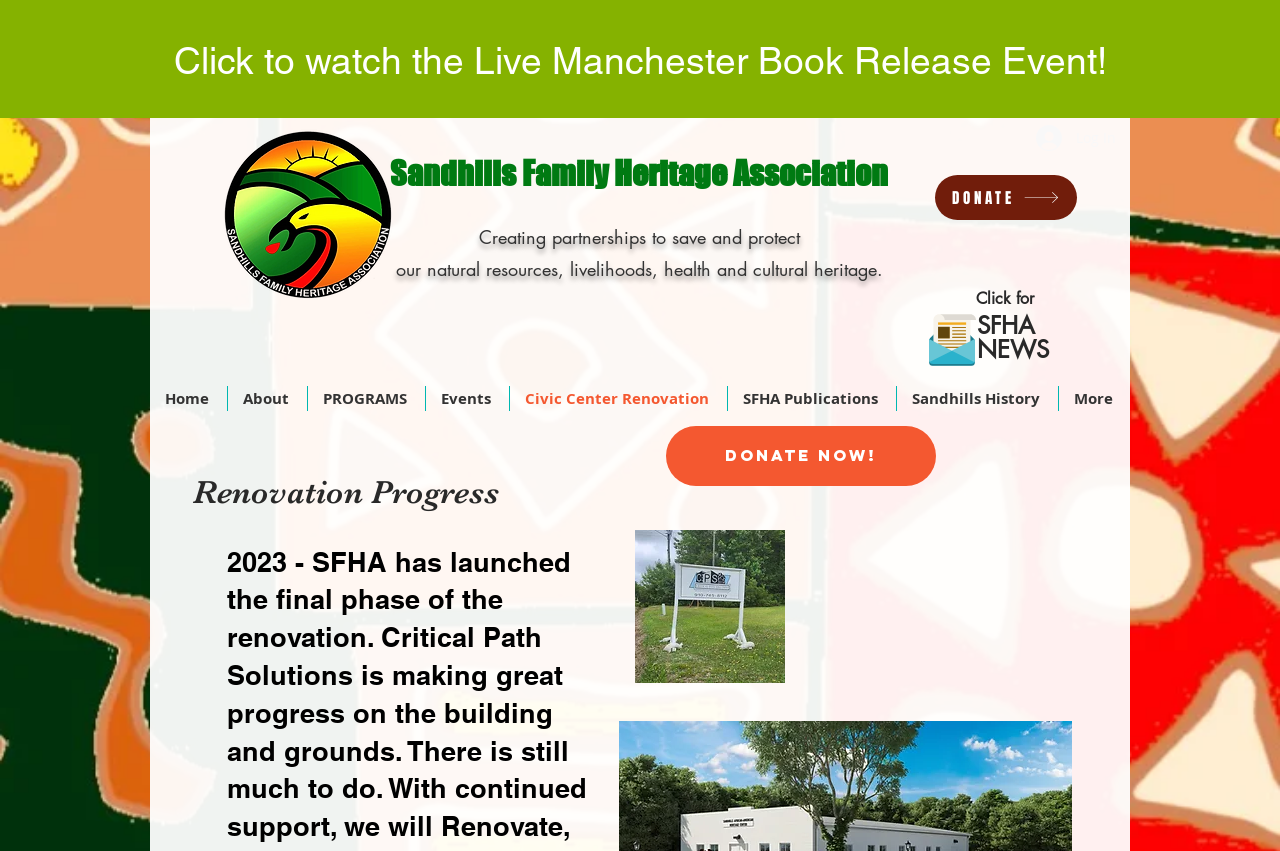For the given element description SFHA Publications, determine the bounding box coordinates of the UI element. The coordinates should follow the format (top-left x, top-left y, bottom-right x, bottom-right y) and be within the range of 0 to 1.

[0.569, 0.454, 0.7, 0.483]